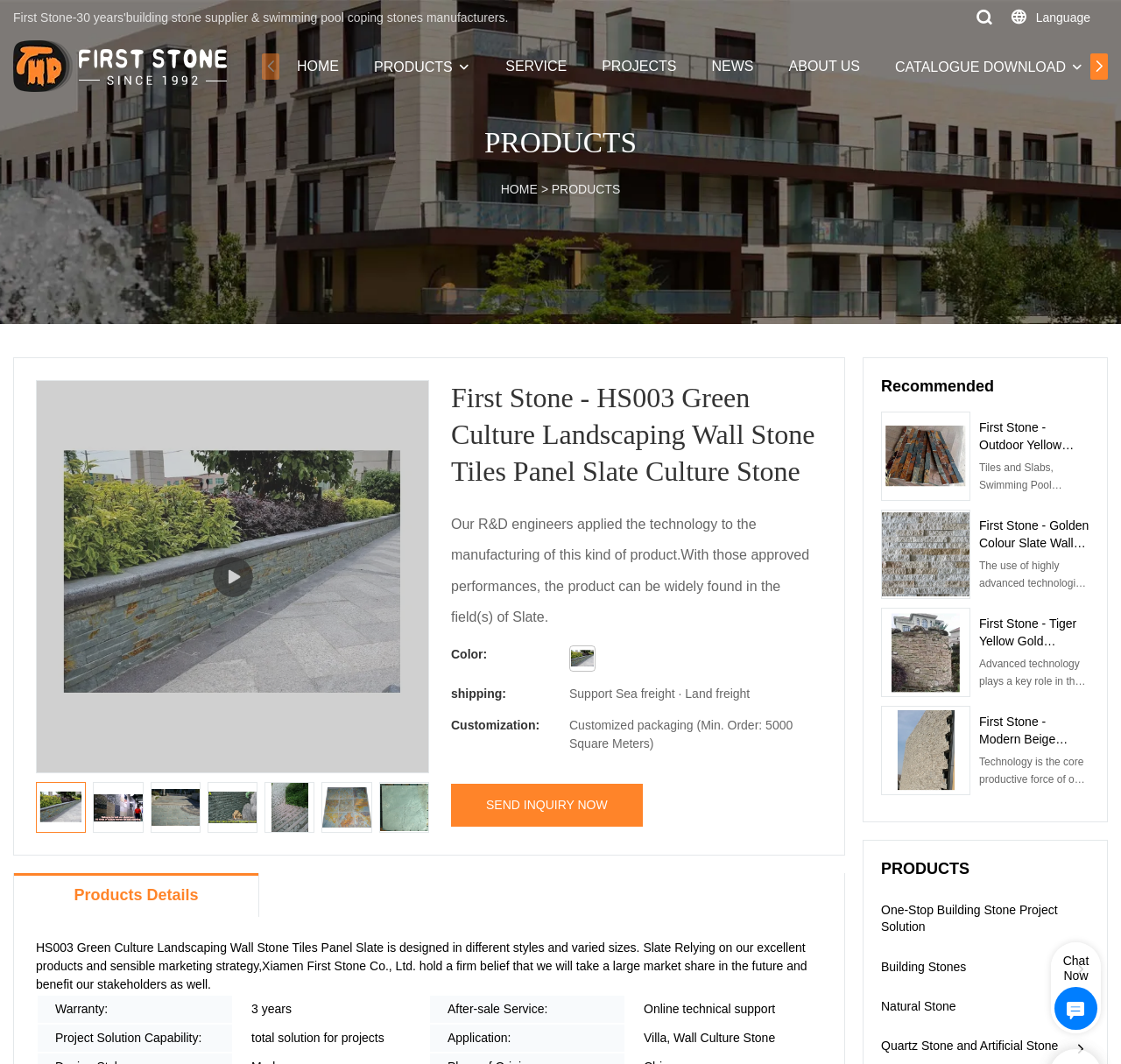Can you determine the main header of this webpage?

First Stone - HS003 Green Culture Landscaping Wall Stone Tiles Panel Slate Culture Stone